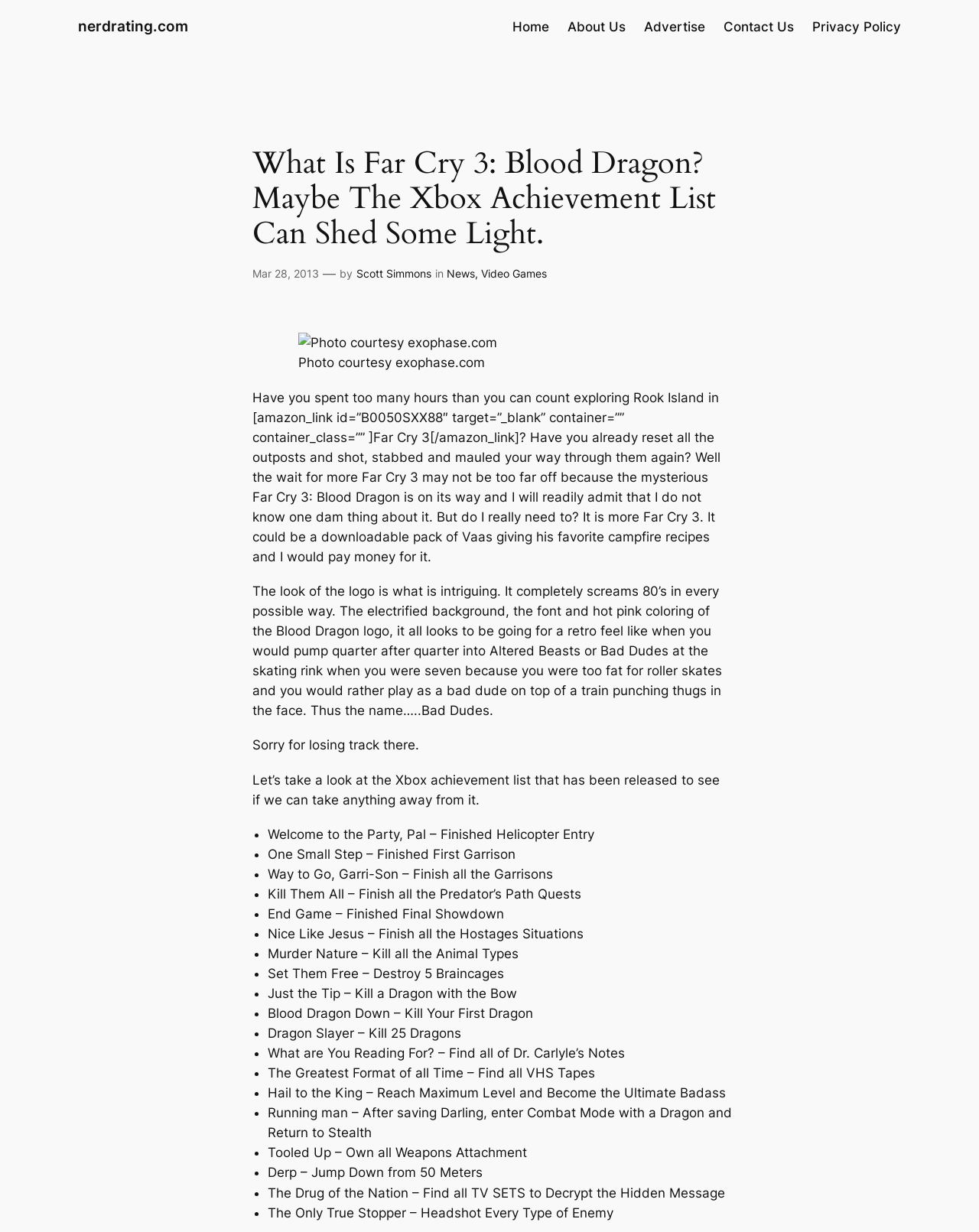Respond with a single word or phrase:
What is the theme of the logo of Far Cry 3: Blood Dragon?

Retro 80's